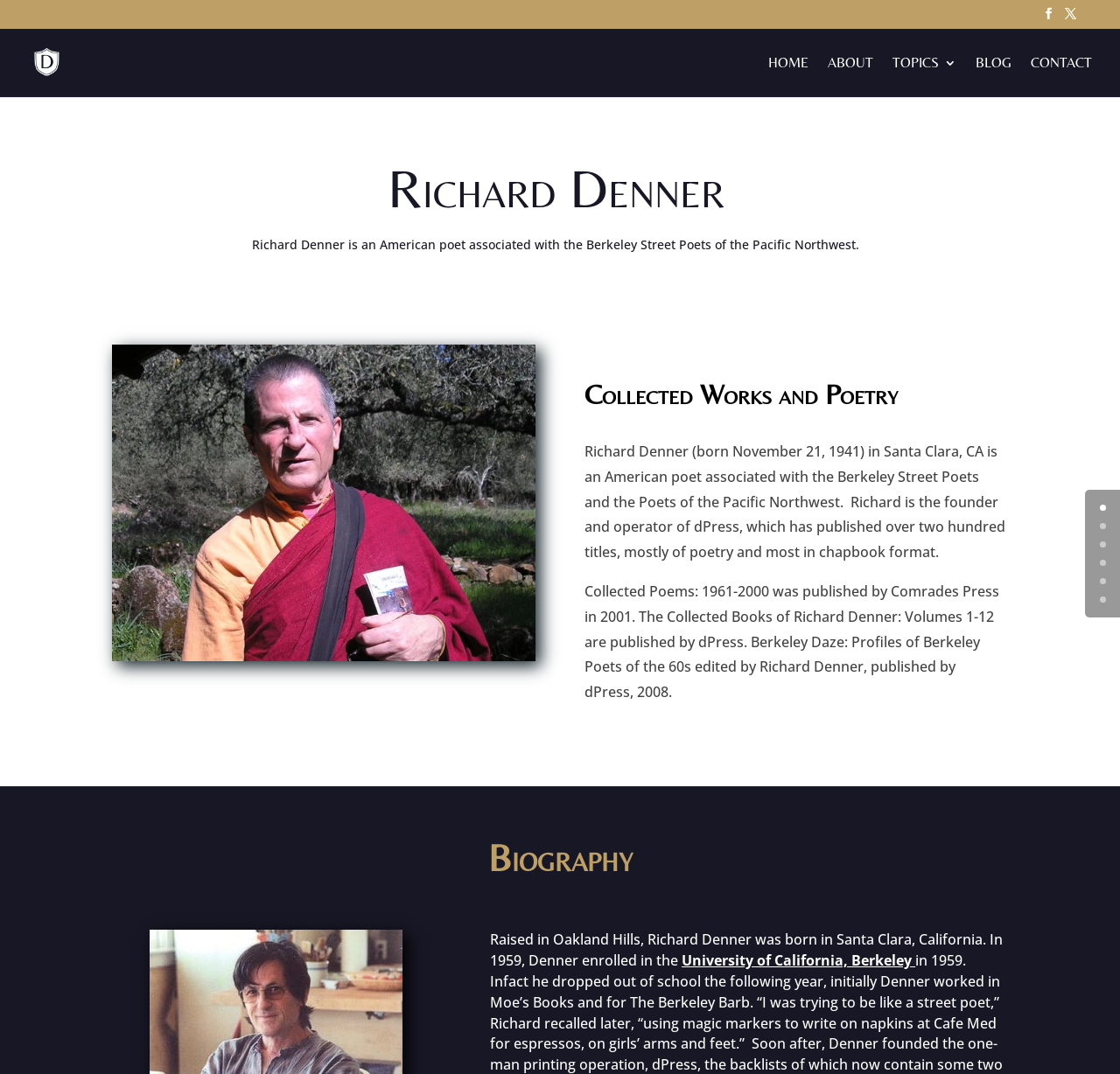Based on the element description University of California, Berkeley, identify the bounding box of the UI element in the given webpage screenshot. The coordinates should be in the format (top-left x, top-left y, bottom-right x, bottom-right y) and must be between 0 and 1.

[0.609, 0.885, 0.817, 0.903]